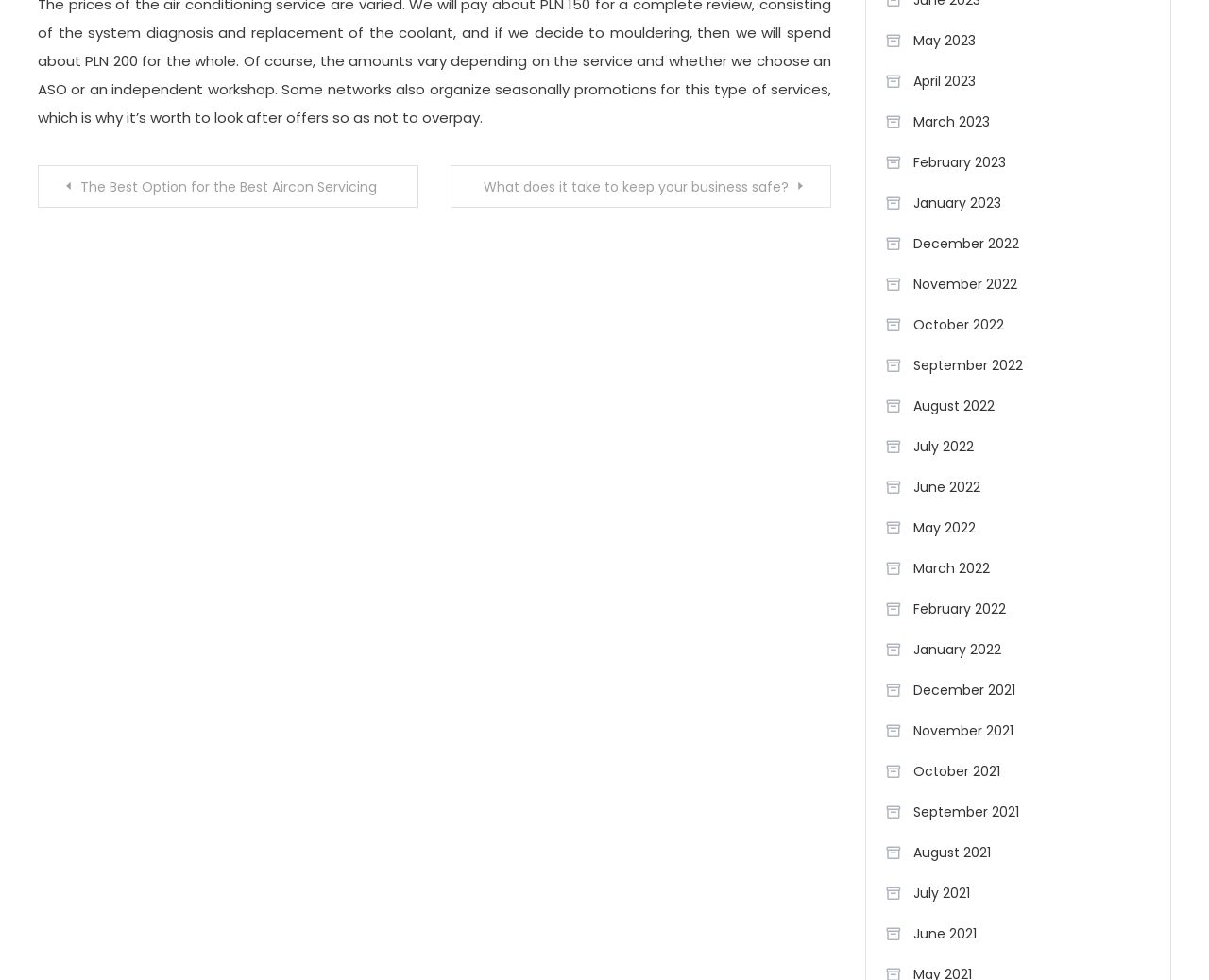Provide your answer in one word or a succinct phrase for the question: 
How many months are listed in the webpage?

18